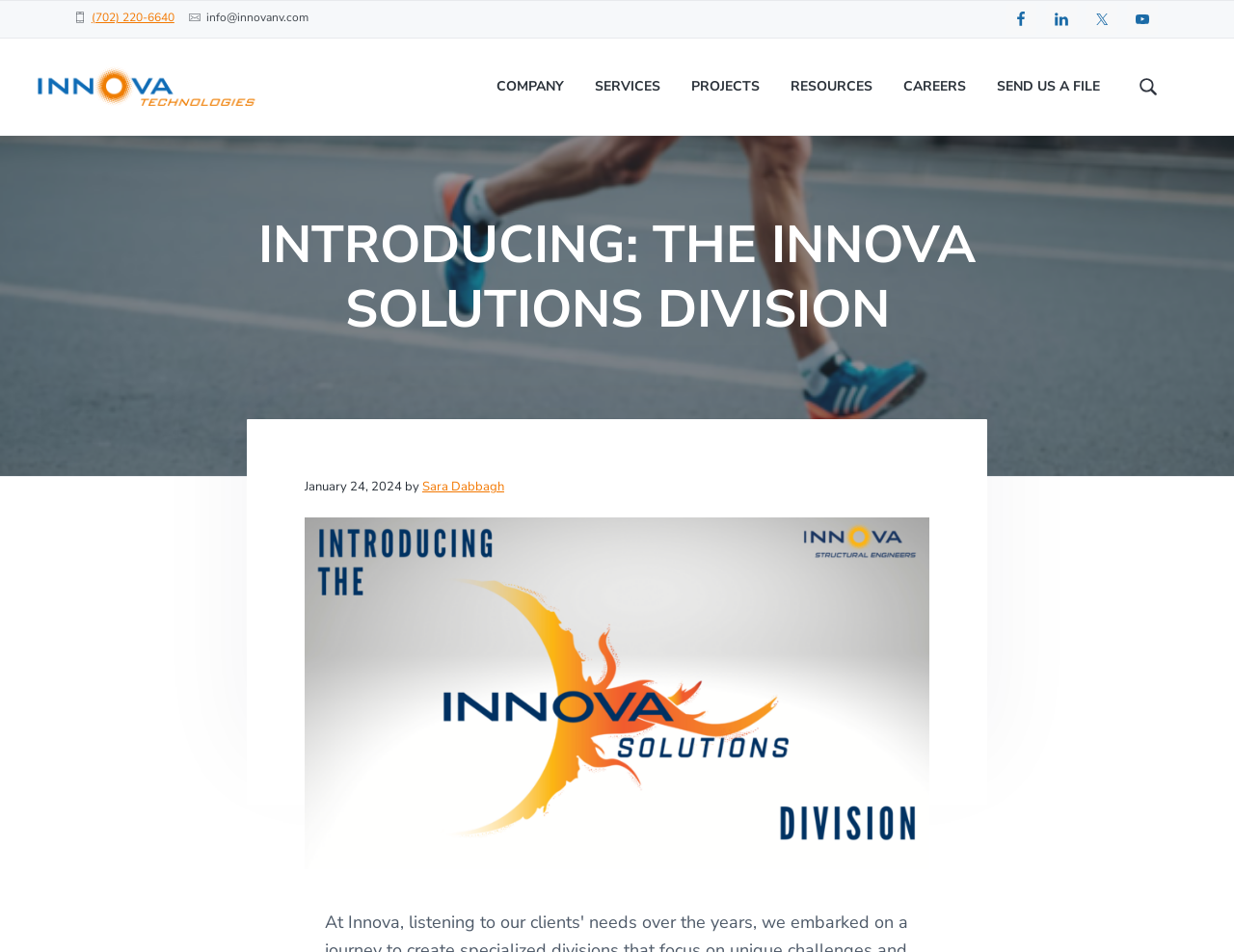Could you specify the bounding box coordinates for the clickable section to complete the following instruction: "Go to the Innova Technologies homepage"?

[0.06, 0.074, 0.177, 0.108]